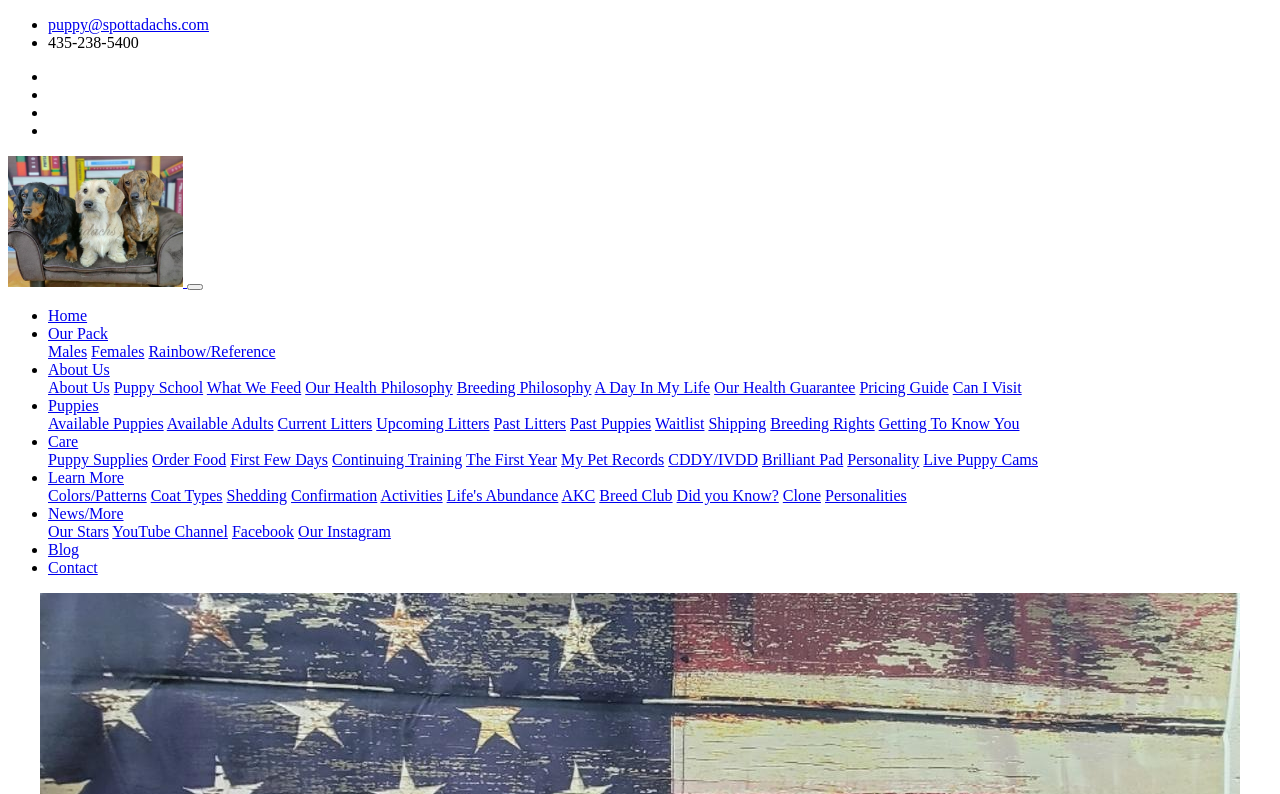Please provide the bounding box coordinates for the element that needs to be clicked to perform the instruction: "Learn more about 'Puppies'". The coordinates must consist of four float numbers between 0 and 1, formatted as [left, top, right, bottom].

[0.038, 0.5, 0.077, 0.522]